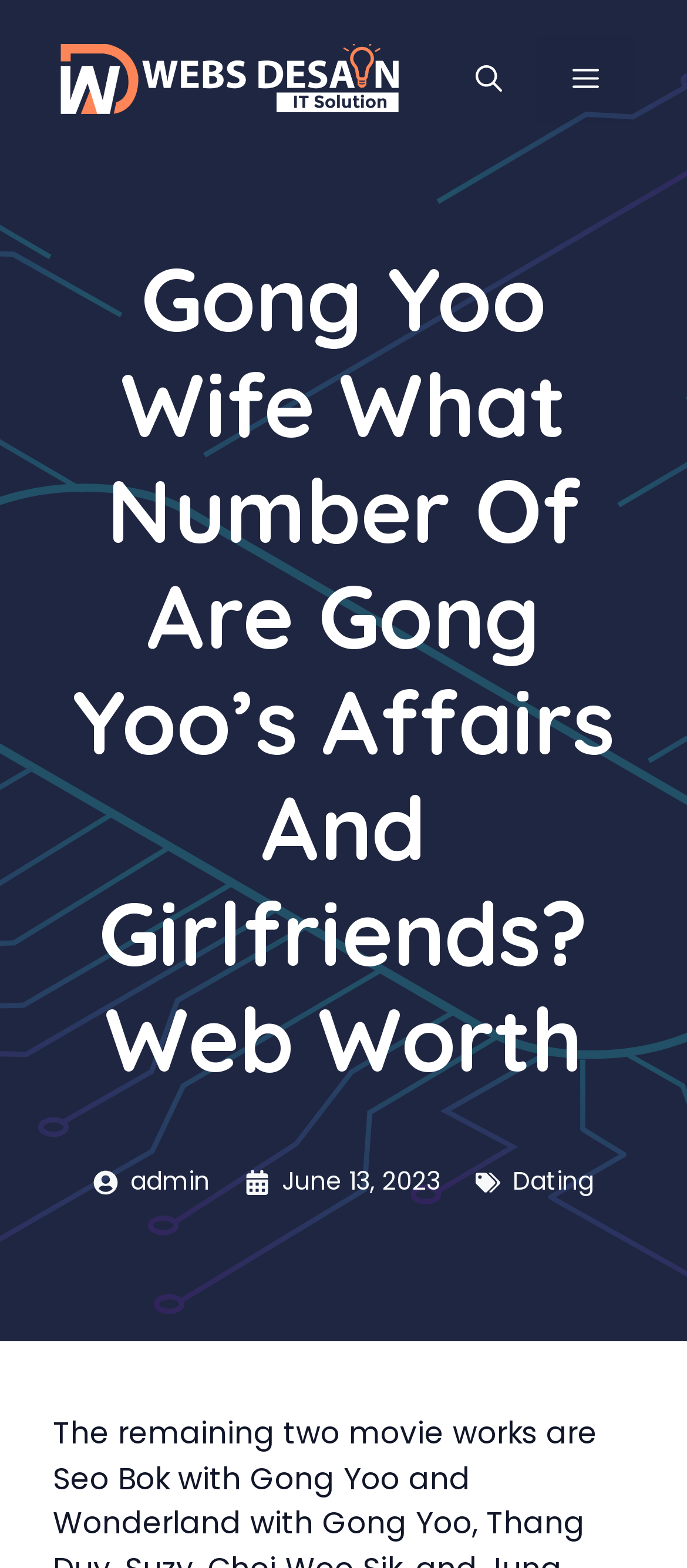What is the name of the author?
Use the image to answer the question with a single word or phrase.

admin